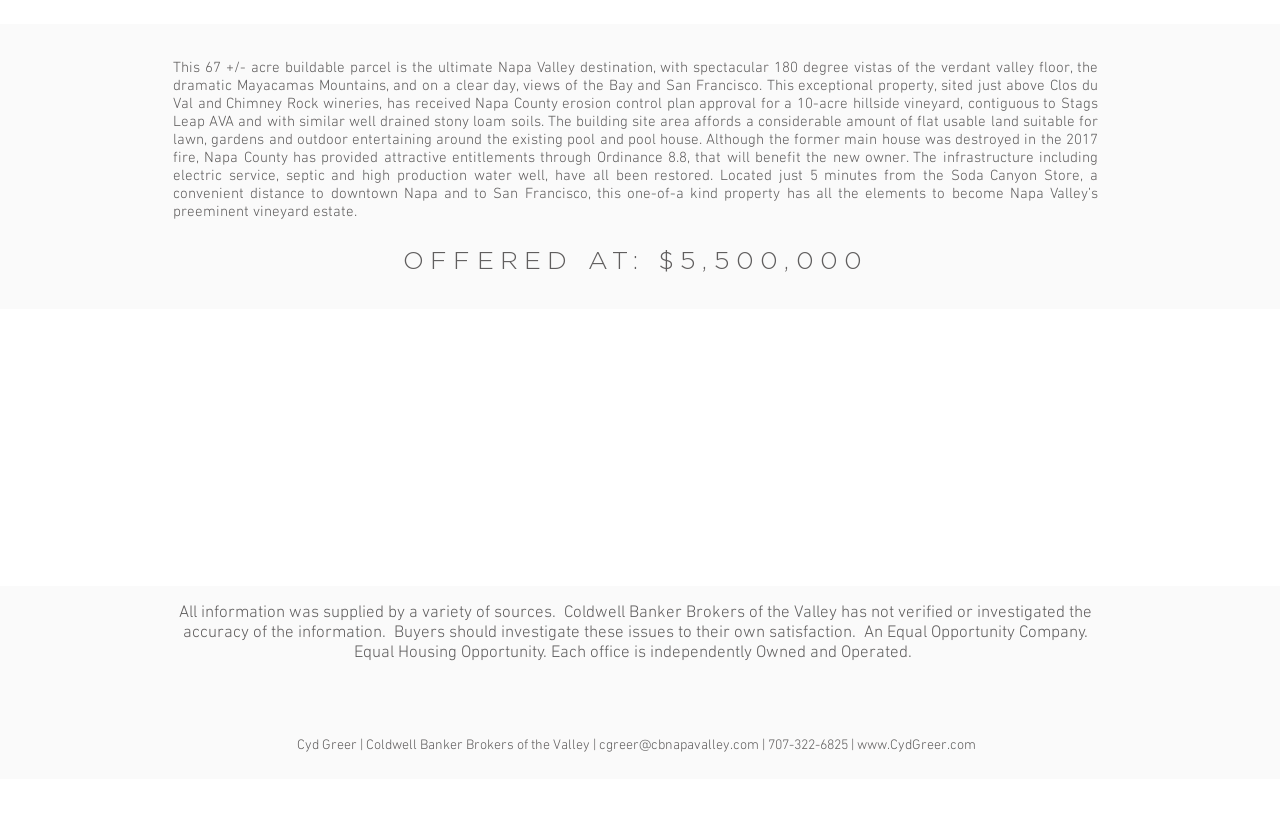What is the location of the property?
Using the details from the image, give an elaborate explanation to answer the question.

The location of the property is mentioned in the description as 'the ultimate Napa Valley destination' and also mentioned as being near 'Clos du Val and Chimney Rock wineries'.